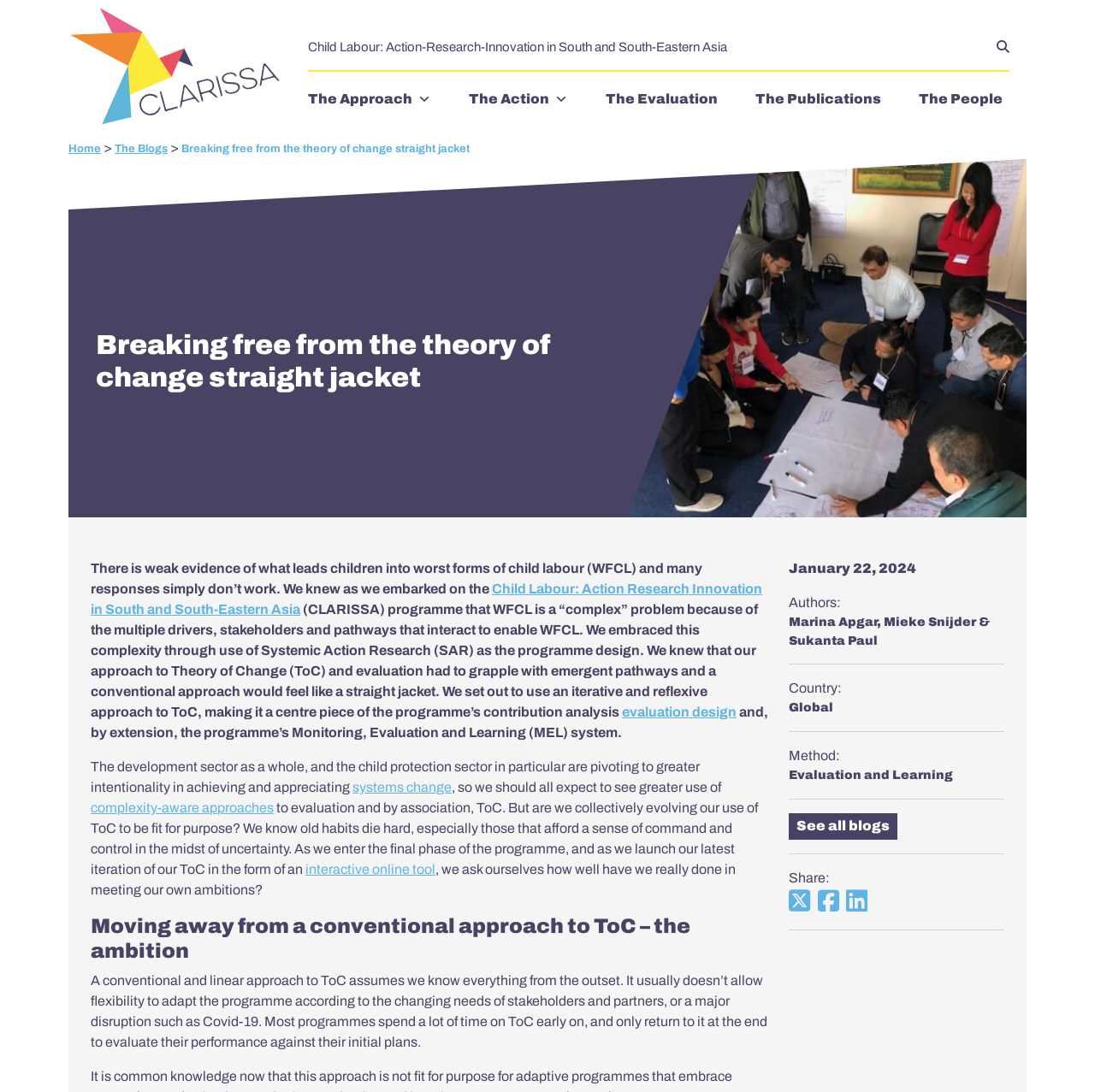Examine the image and give a thorough answer to the following question:
What is the topic of the article?

The article discusses the issue of child labour, specifically the worst forms of child labour (WFCL) and the approaches to addressing it.